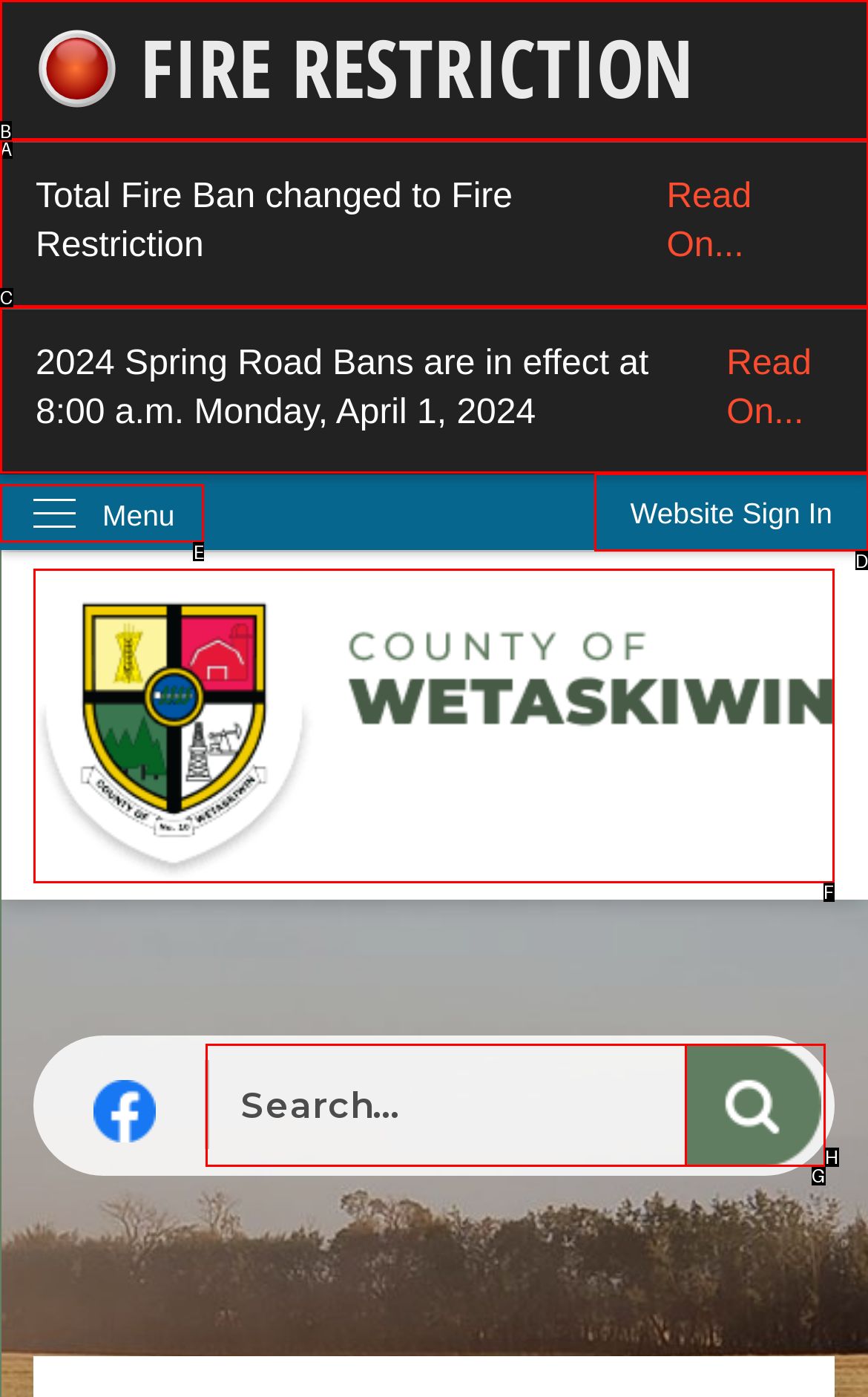Choose the letter of the option that needs to be clicked to perform the task: Read the emergency alert. Answer with the letter.

A